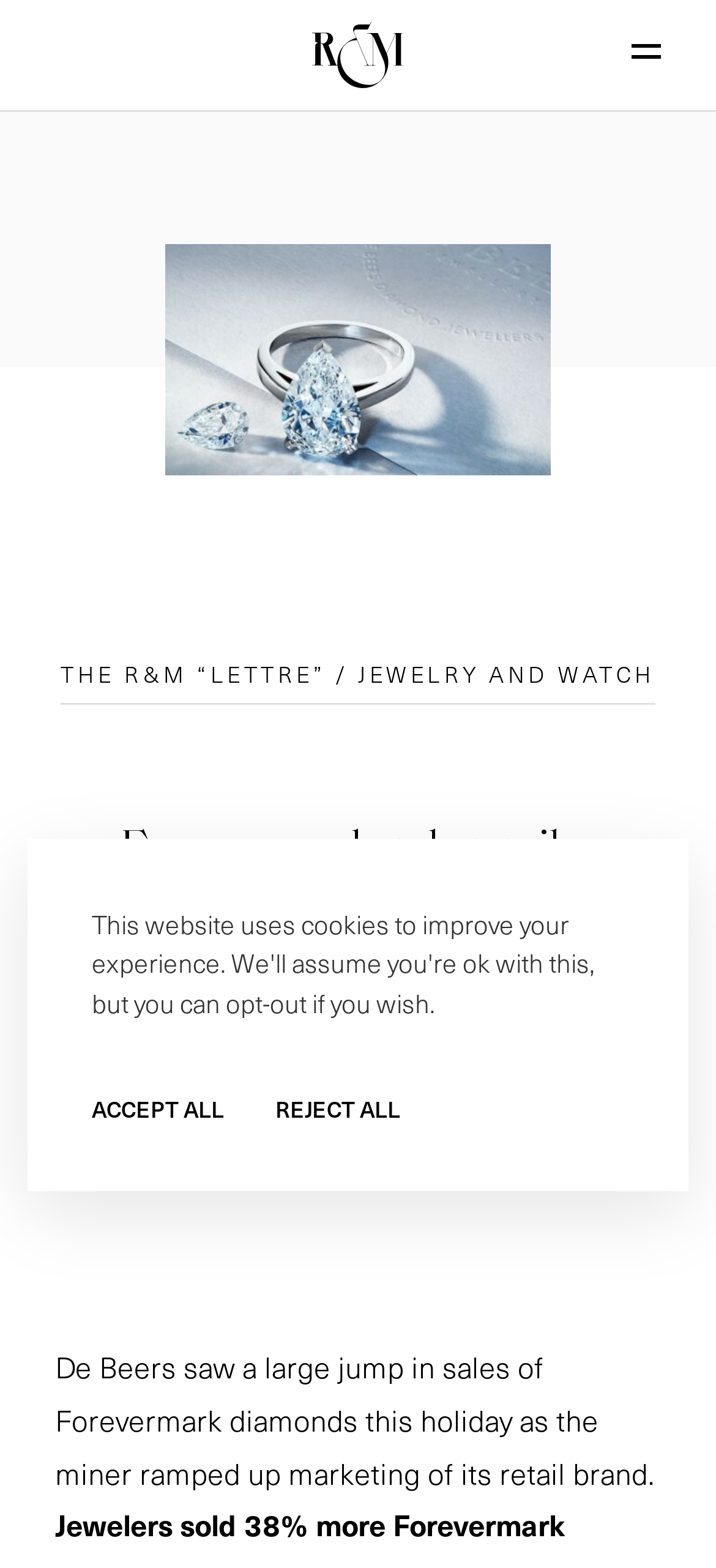Please indicate the bounding box coordinates for the clickable area to complete the following task: "Click the Menu button". The coordinates should be specified as four float numbers between 0 and 1, i.e., [left, top, right, bottom].

[0.795, 0.014, 0.923, 0.052]